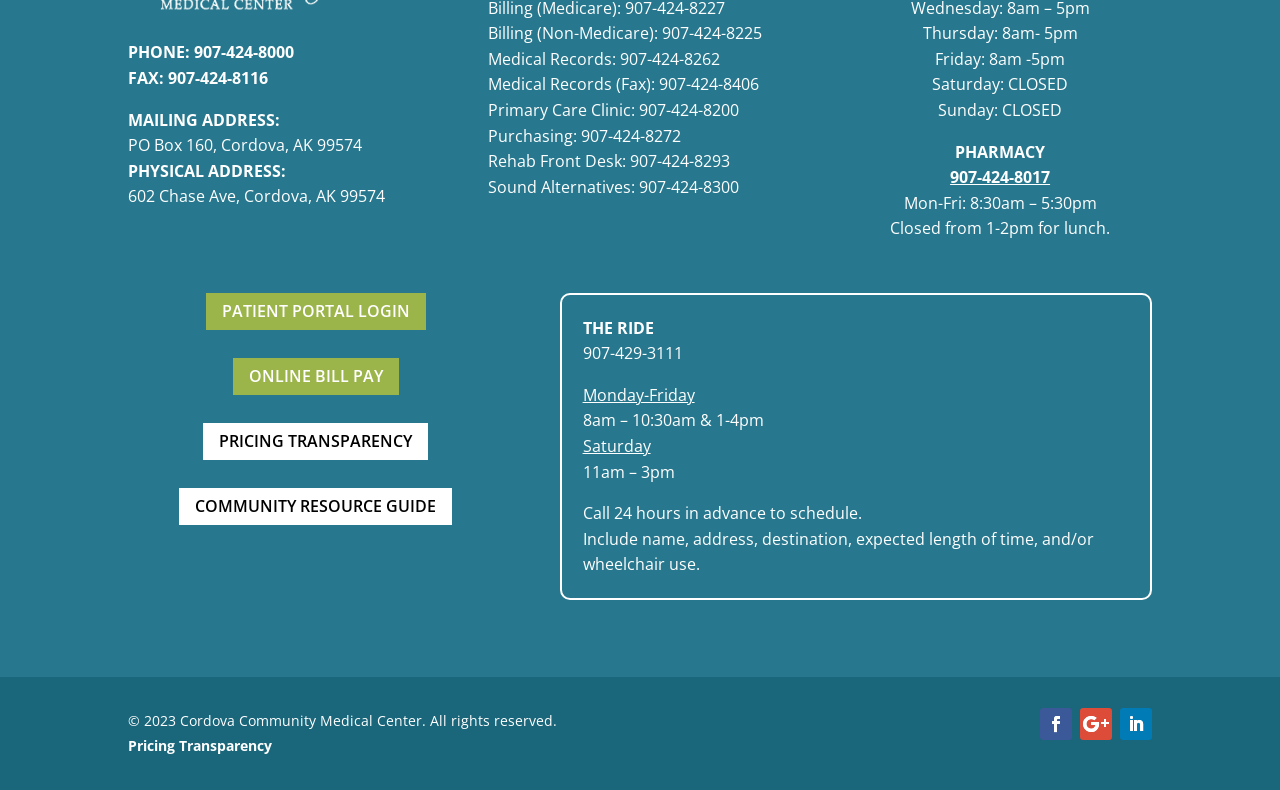Provide the bounding box coordinates of the HTML element described by the text: "Follow". The coordinates should be in the format [left, top, right, bottom] with values between 0 and 1.

[0.812, 0.896, 0.837, 0.936]